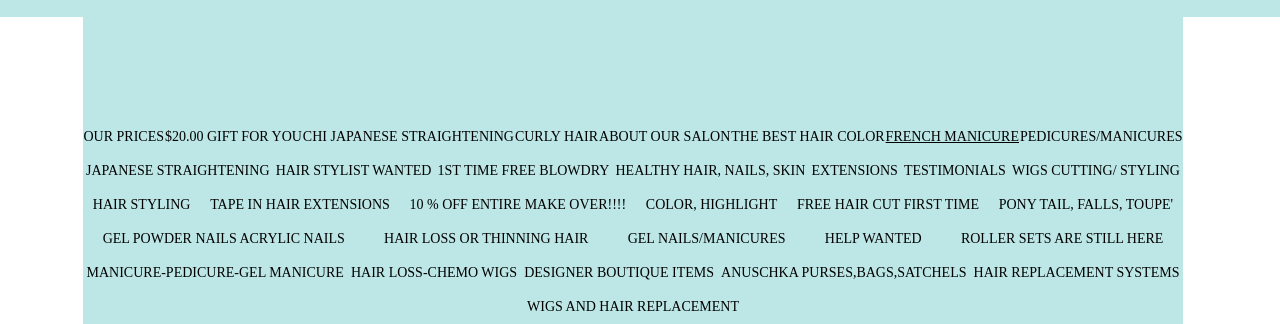Pinpoint the bounding box coordinates of the clickable element to carry out the following instruction: "Learn about HAIR LOSS OR THINNING HAIR."

[0.285, 0.685, 0.475, 0.79]